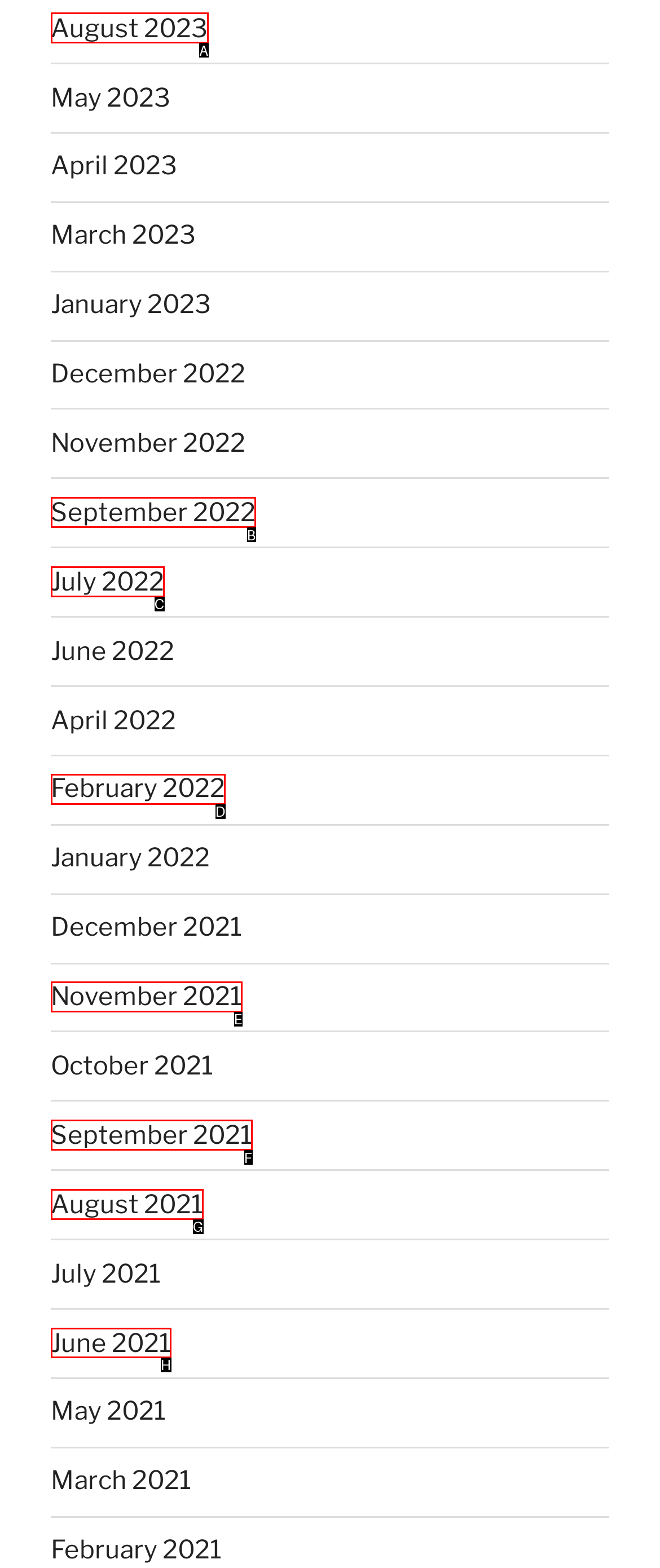To complete the instruction: Go to next slide, which HTML element should be clicked?
Respond with the option's letter from the provided choices.

None